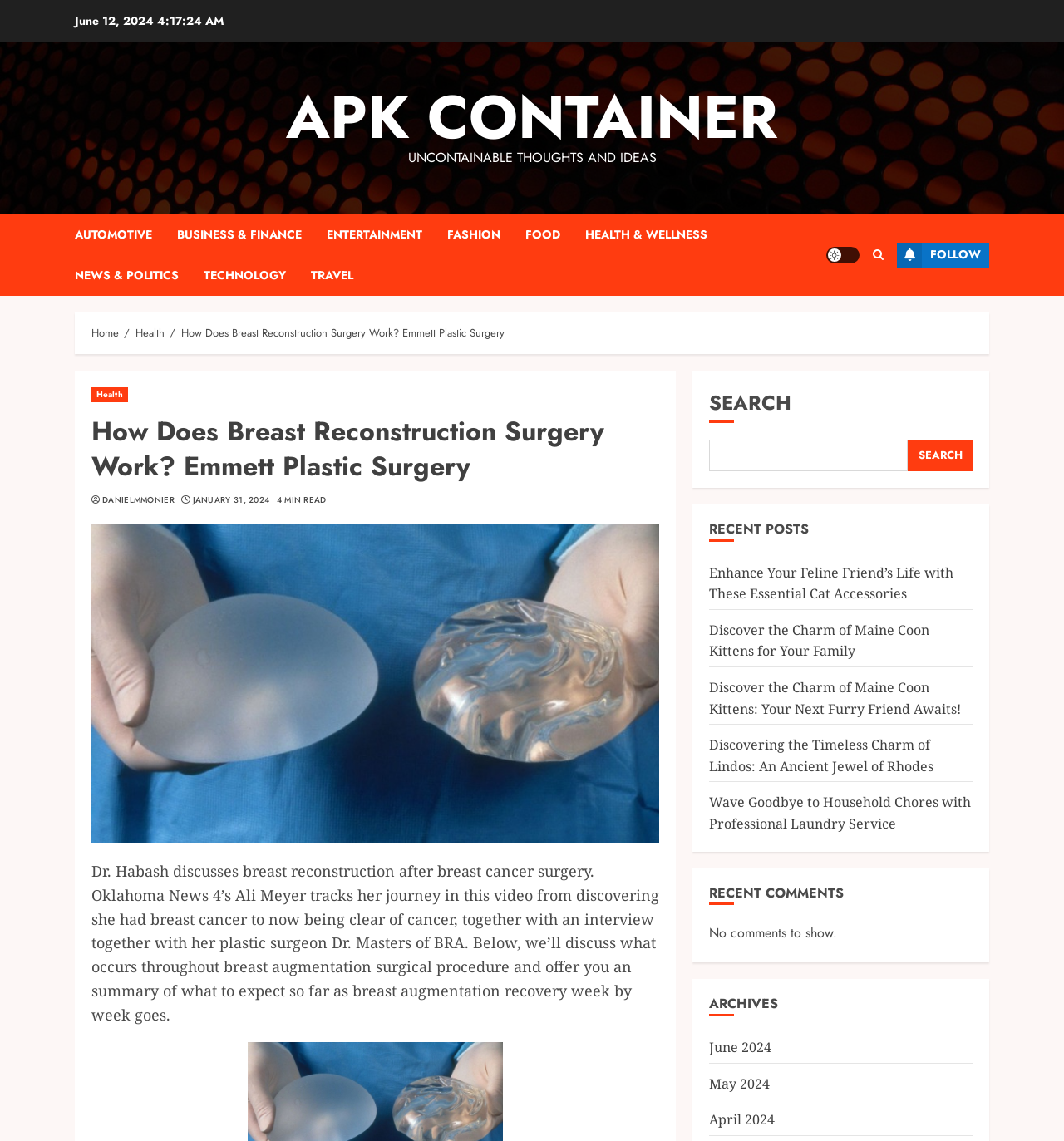Please specify the bounding box coordinates of the clickable region necessary for completing the following instruction: "Click on the 'FOLLOW' button". The coordinates must consist of four float numbers between 0 and 1, i.e., [left, top, right, bottom].

[0.843, 0.212, 0.93, 0.234]